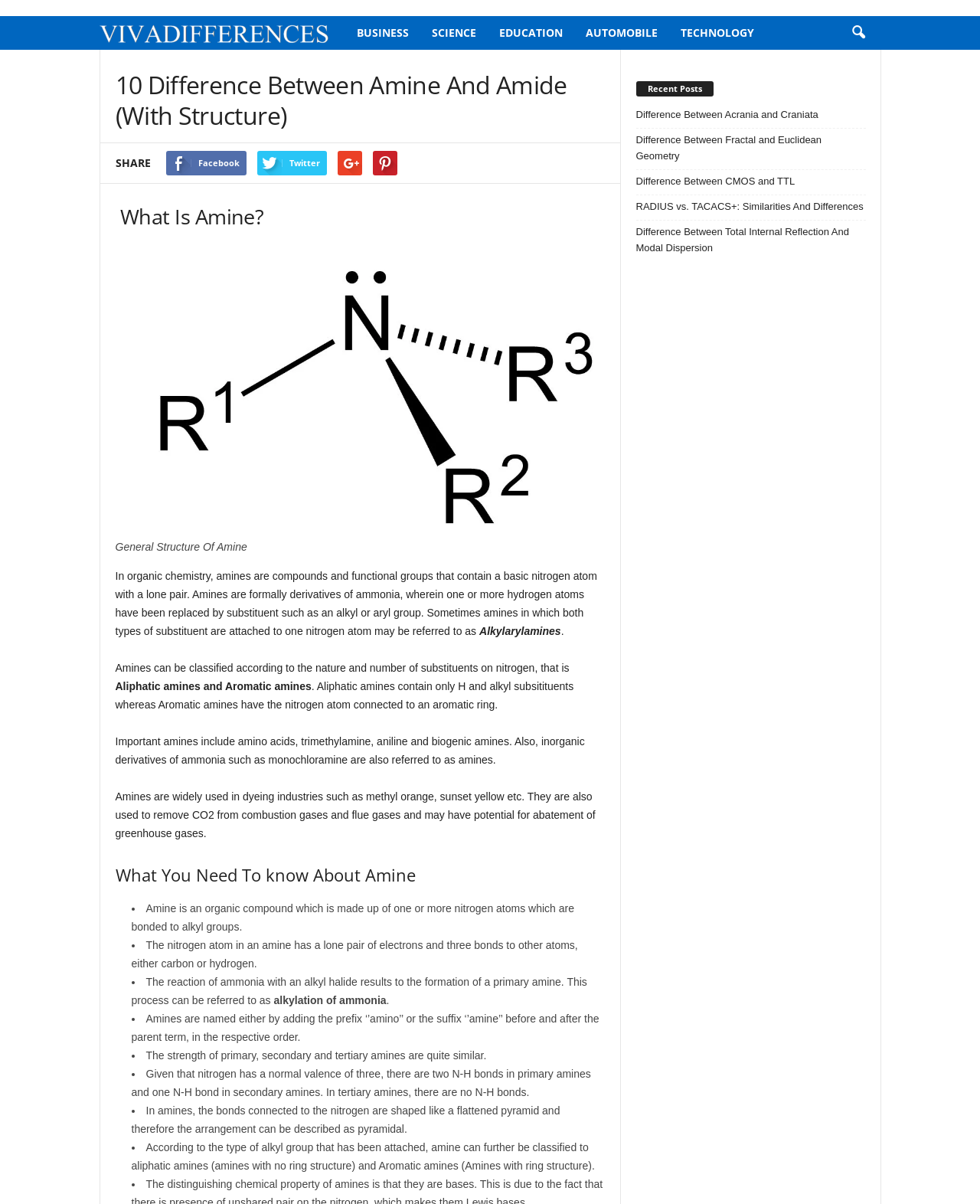Extract the main title from the webpage.

10 Difference Between Amine And Amide (With Structure)